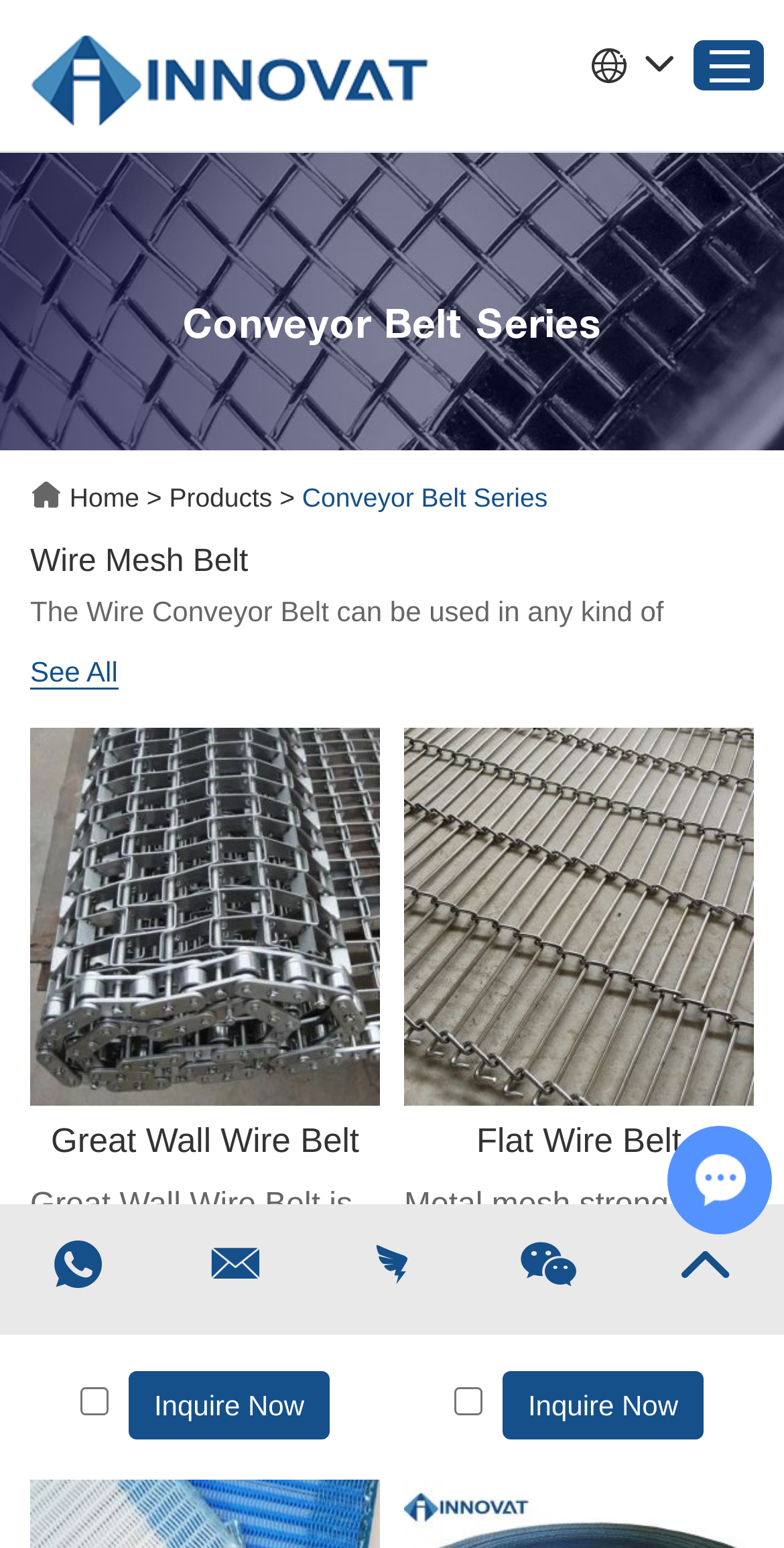What is the purpose of the wire conveyor belt?
Please answer the question with as much detail as possible using the screenshot.

I found the purpose of the wire conveyor belt by reading the text below the 'Wire Mesh Belt' heading, which states that the wire conveyor belt is used for transporting products in various production lines.